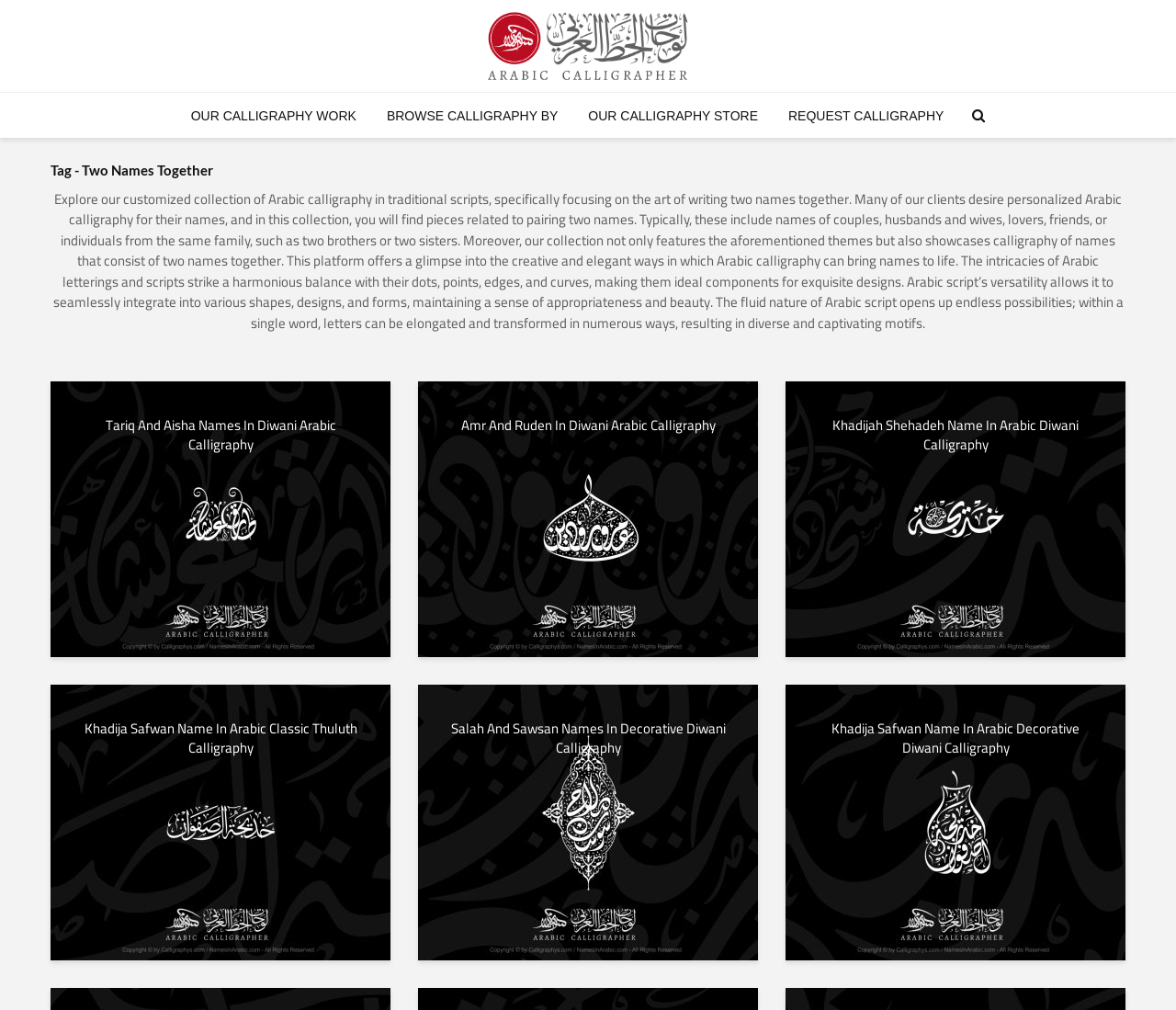Kindly provide the bounding box coordinates of the section you need to click on to fulfill the given instruction: "Request calligraphy".

[0.659, 0.092, 0.814, 0.137]